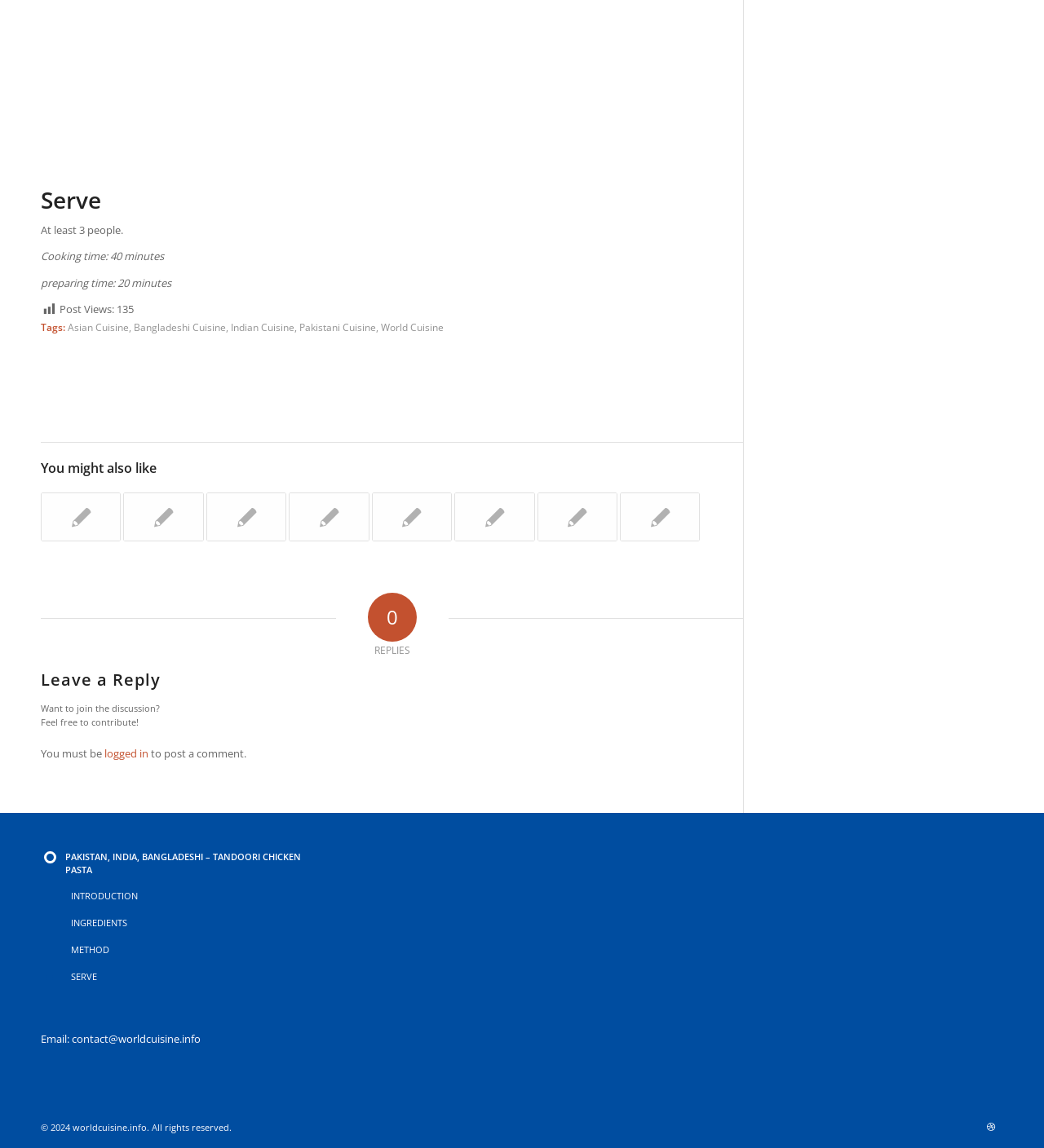Ascertain the bounding box coordinates for the UI element detailed here: "Pakistan – Vegetable Koftay". The coordinates should be provided as [left, top, right, bottom] with each value being a float between 0 and 1.

[0.118, 0.429, 0.195, 0.471]